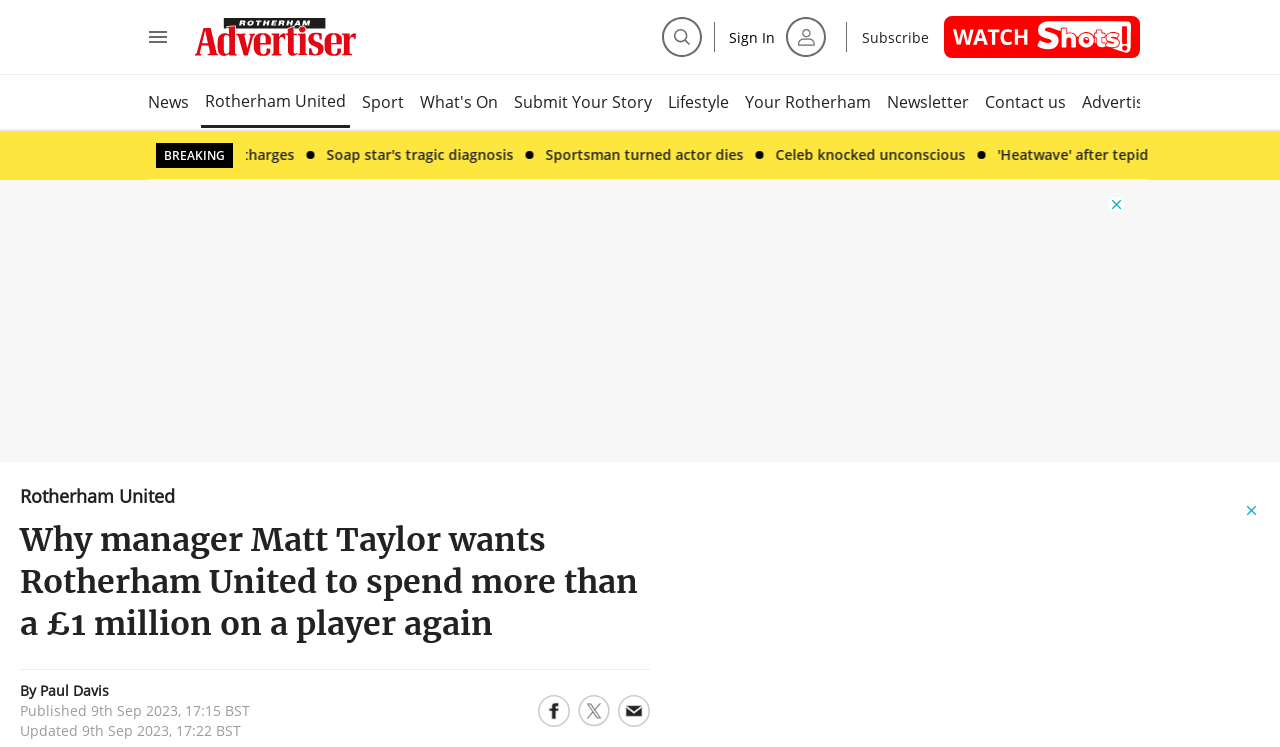What is the position of the 'Search' button on the webpage?
Refer to the image and give a detailed answer to the question.

I found the answer by analyzing the bounding box coordinates of the 'Search' button. The coordinates [0.517, 0.021, 0.548, 0.078] indicate that the button is located at the top right of the webpage.